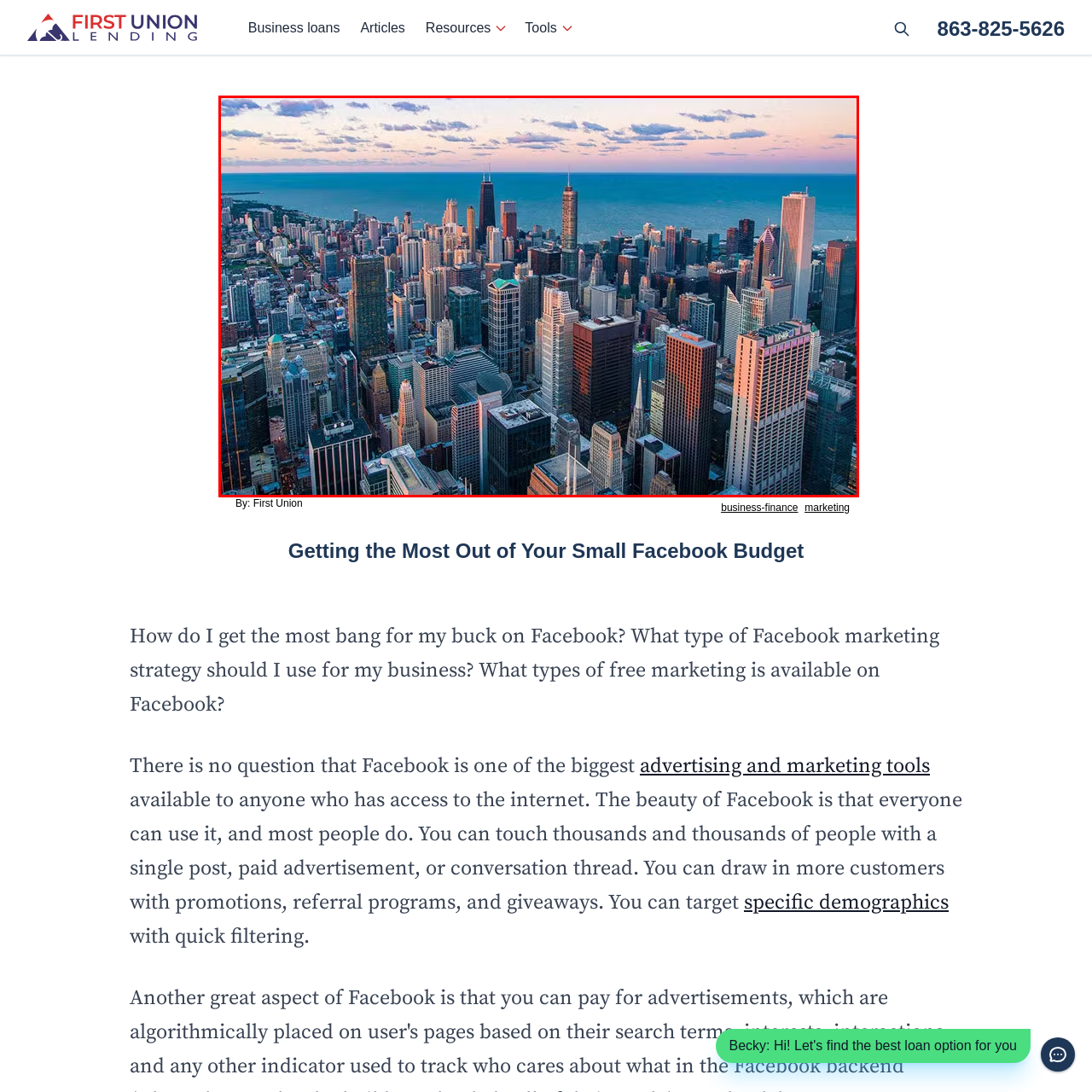Offer a detailed account of the image that is framed by the red bounding box.

The image depicts a stunning aerial view of a sprawling urban landscape, showcasing a vibrant skyline at dusk. The cityscape is characterized by a blend of modern skyscrapers and historic buildings, reflecting a rich architectural diversity. In the background, the deep blue expanse of the lake merges with the horizon, creating a serene backdrop. The sky is painted with soft hues of pink and orange as the sun sets, casting a warm glow on the buildings and emphasizing their height and depth. This visual captures the dynamic energy of city life, illustrating the blend of nature and urban development, and serves as a visual representation of the themes explored in the article titled "Getting The Most Out Of Your Small Facebook Budget".